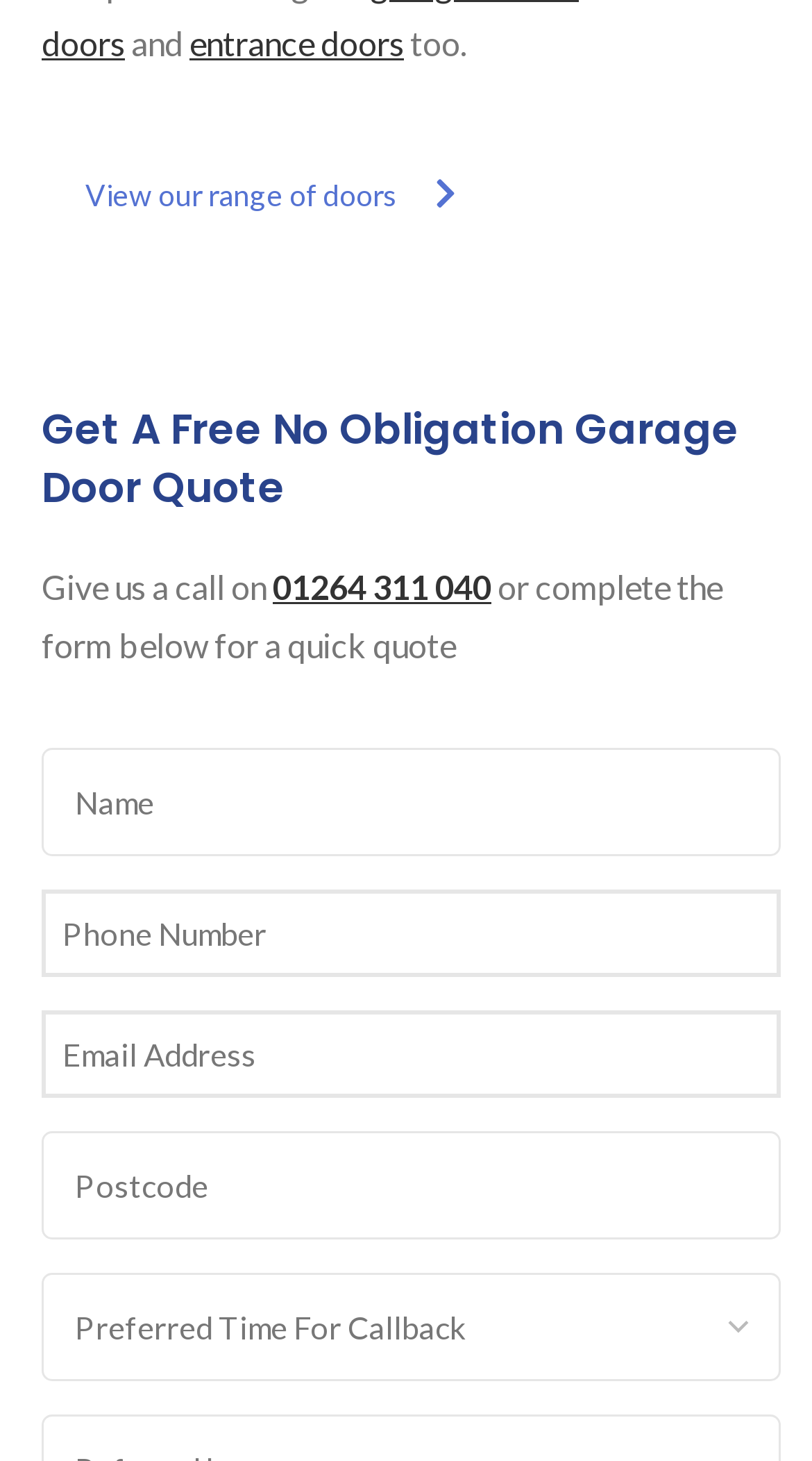What type of doors are mentioned?
Provide a detailed answer to the question using information from the image.

I found the types of doors mentioned by looking at the link 'entrance doors' and the heading 'Get A Free No Obligation Garage Door Quote', which suggests that the website is related to garage doors and also mentions entrance doors.